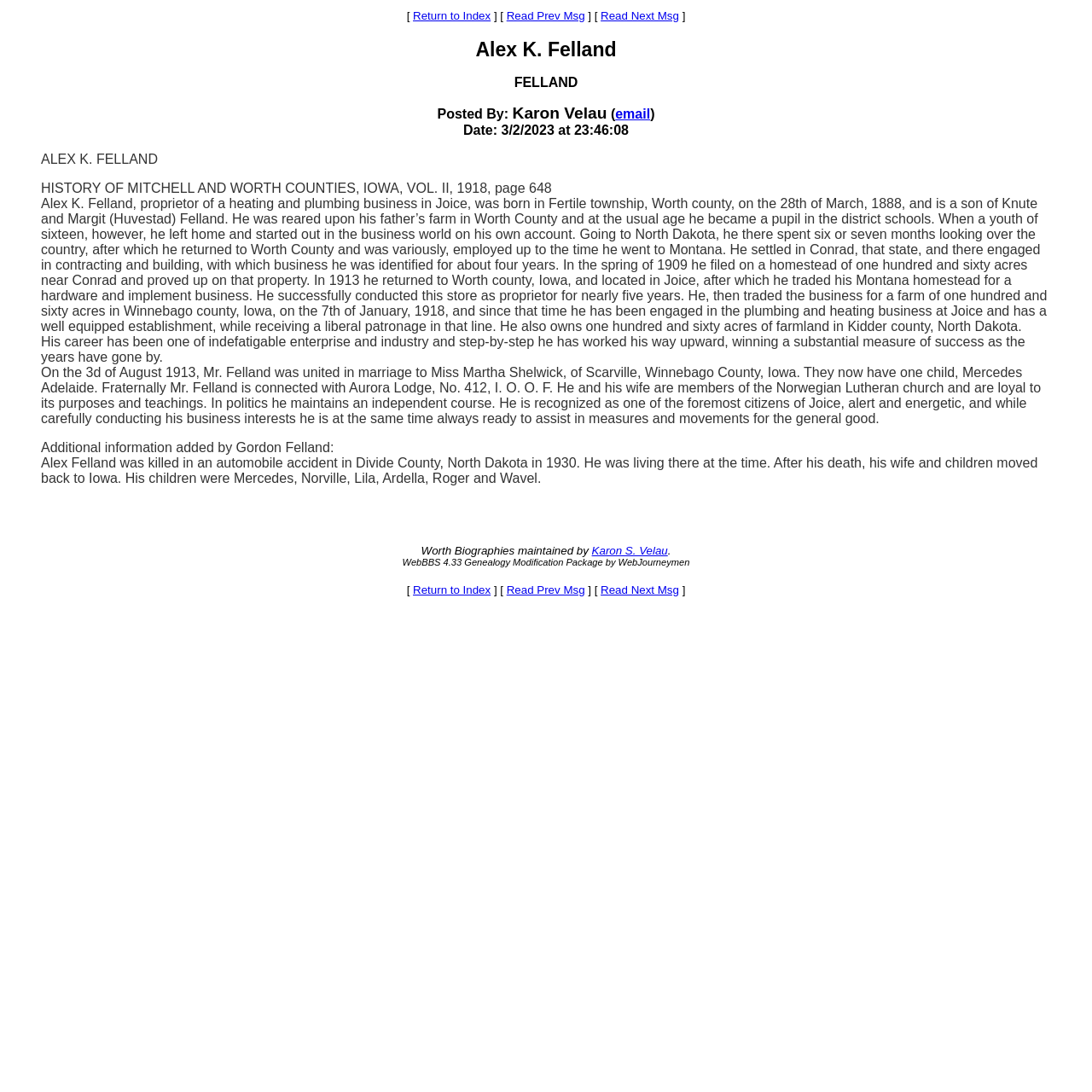Bounding box coordinates are specified in the format (top-left x, top-left y, bottom-right x, bottom-right y). All values are floating point numbers bounded between 0 and 1. Please provide the bounding box coordinate of the region this sentence describes: email

[0.563, 0.098, 0.595, 0.111]